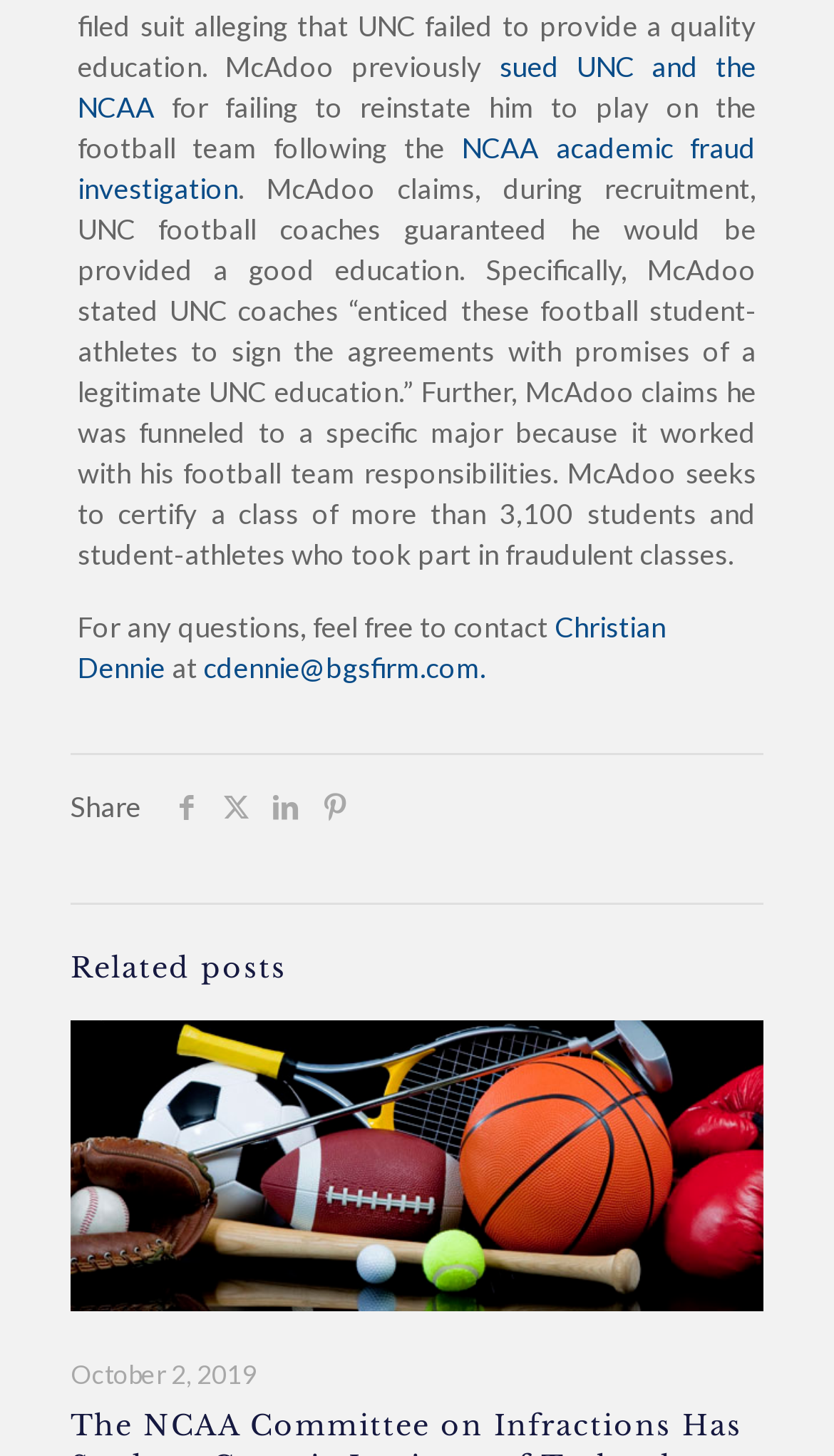Please identify the bounding box coordinates of where to click in order to follow the instruction: "Share this article on Facebook".

[0.195, 0.542, 0.254, 0.566]